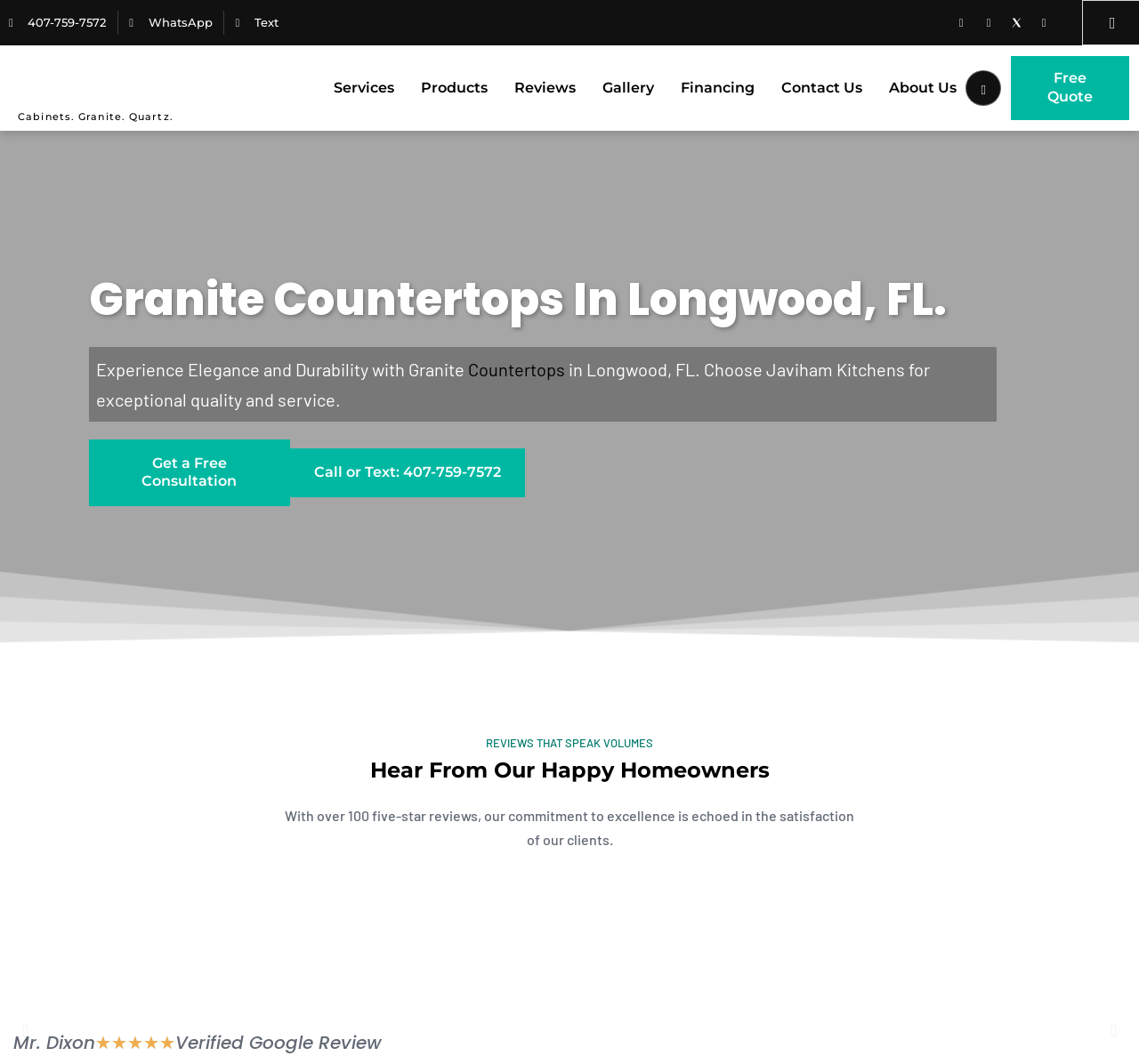How many social media links are there in the top-right corner?
By examining the image, provide a one-word or phrase answer.

4